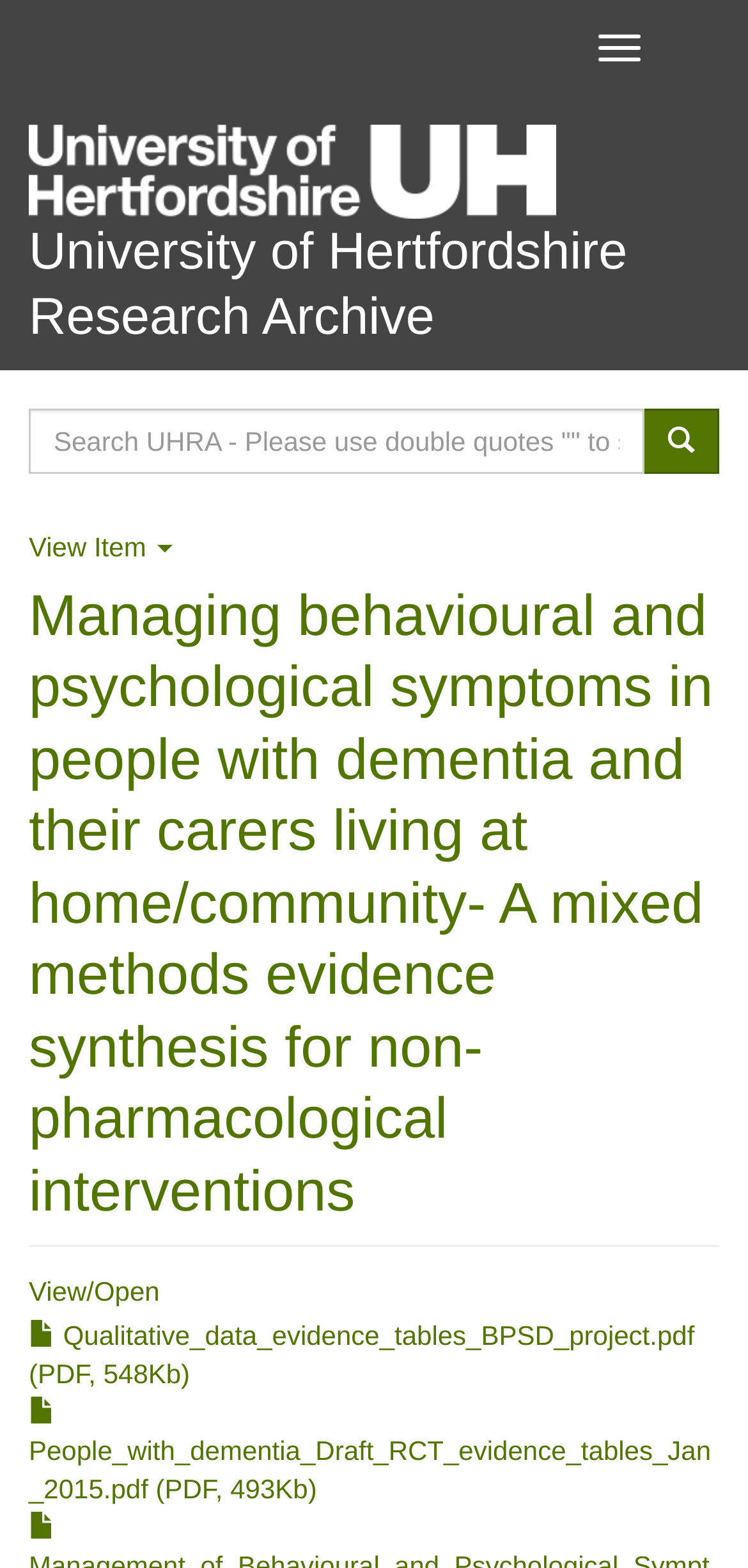Bounding box coordinates are specified in the format (top-left x, top-left y, bottom-right x, bottom-right y). All values are floating point numbers bounded between 0 and 1. Please provide the bounding box coordinate of the region this sentence describes: Qualitative_data_evidence_tables_BPSD_project.pdf (PDF, 548Kb)

[0.038, 0.841, 0.928, 0.885]